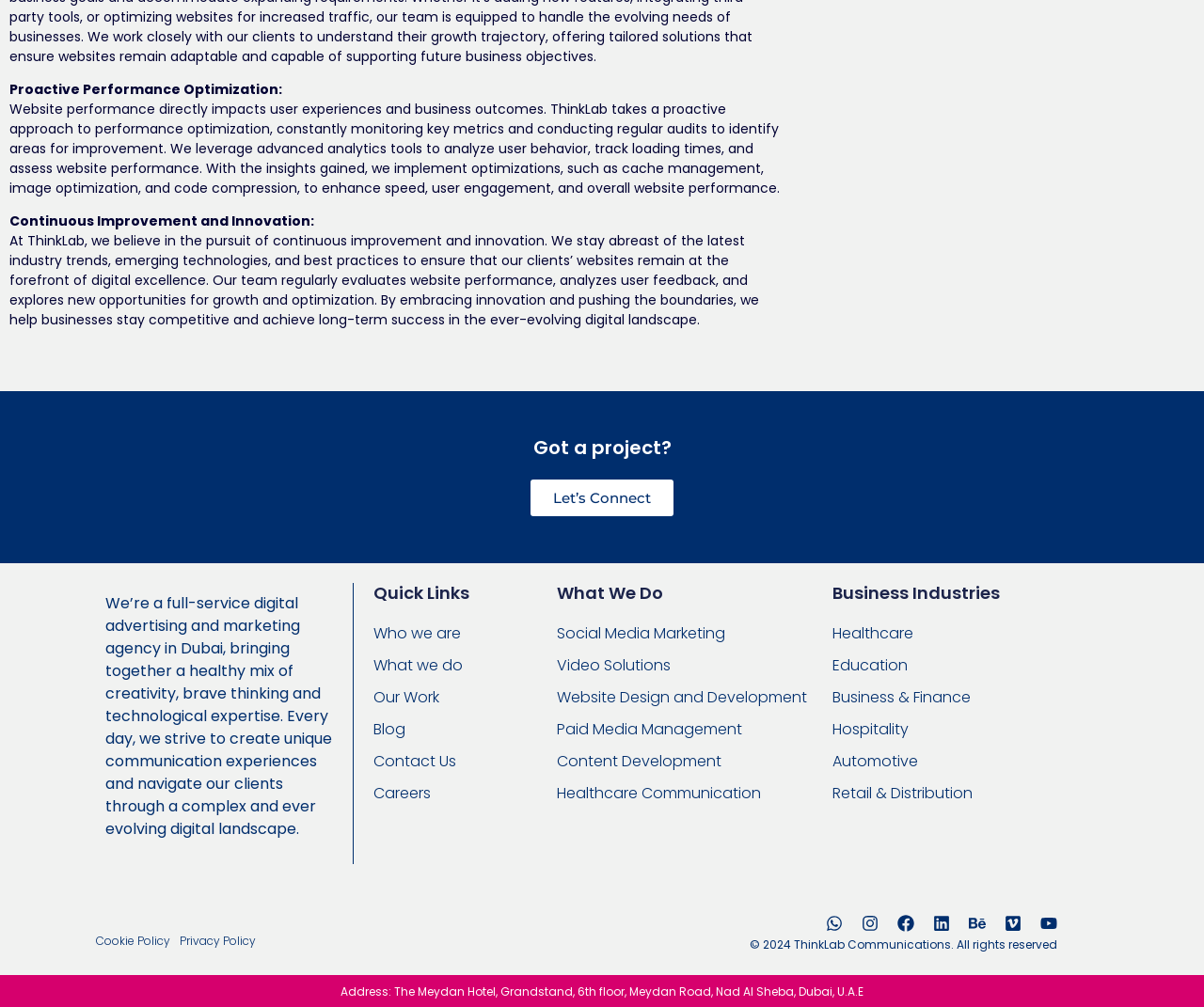Provide a brief response in the form of a single word or phrase:
What is the purpose of the 'Let's Connect' link?

To initiate contact